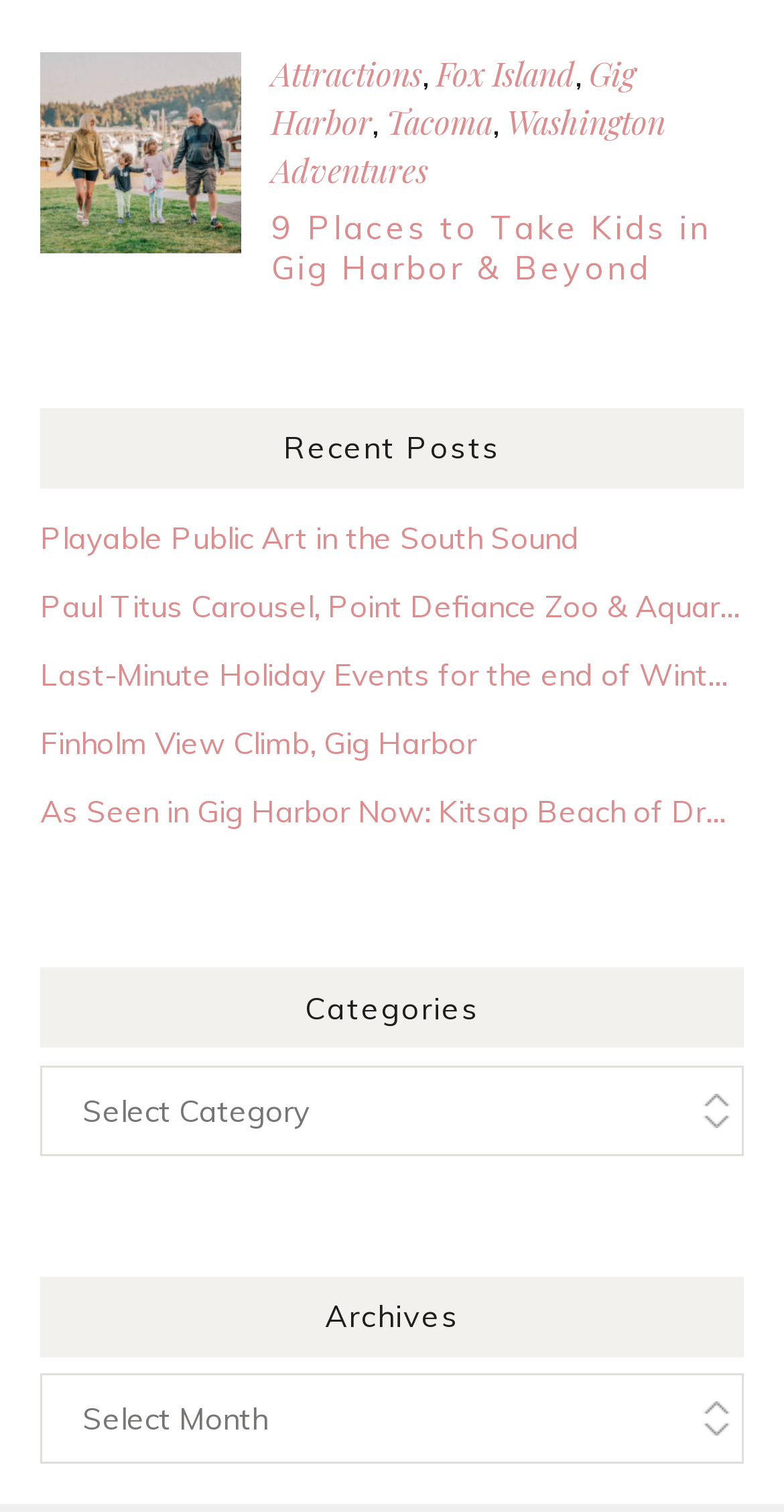Could you indicate the bounding box coordinates of the region to click in order to complete this instruction: "Select a category from the dropdown".

[0.051, 0.705, 0.949, 0.764]